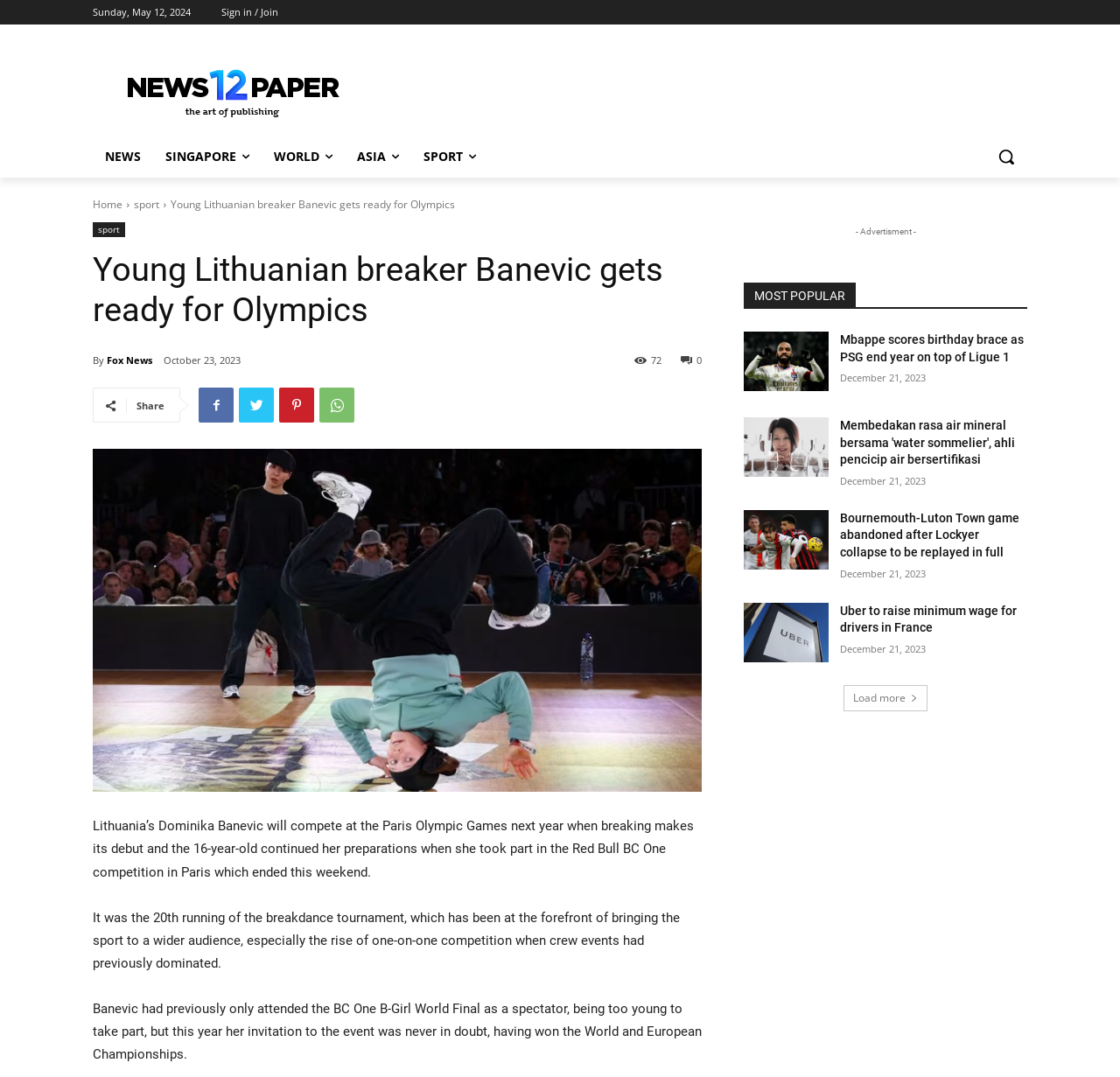Can you determine the bounding box coordinates of the area that needs to be clicked to fulfill the following instruction: "Read the news about Mbappe scoring birthday brace as PSG end year on top of Ligue 1"?

[0.664, 0.308, 0.74, 0.363]